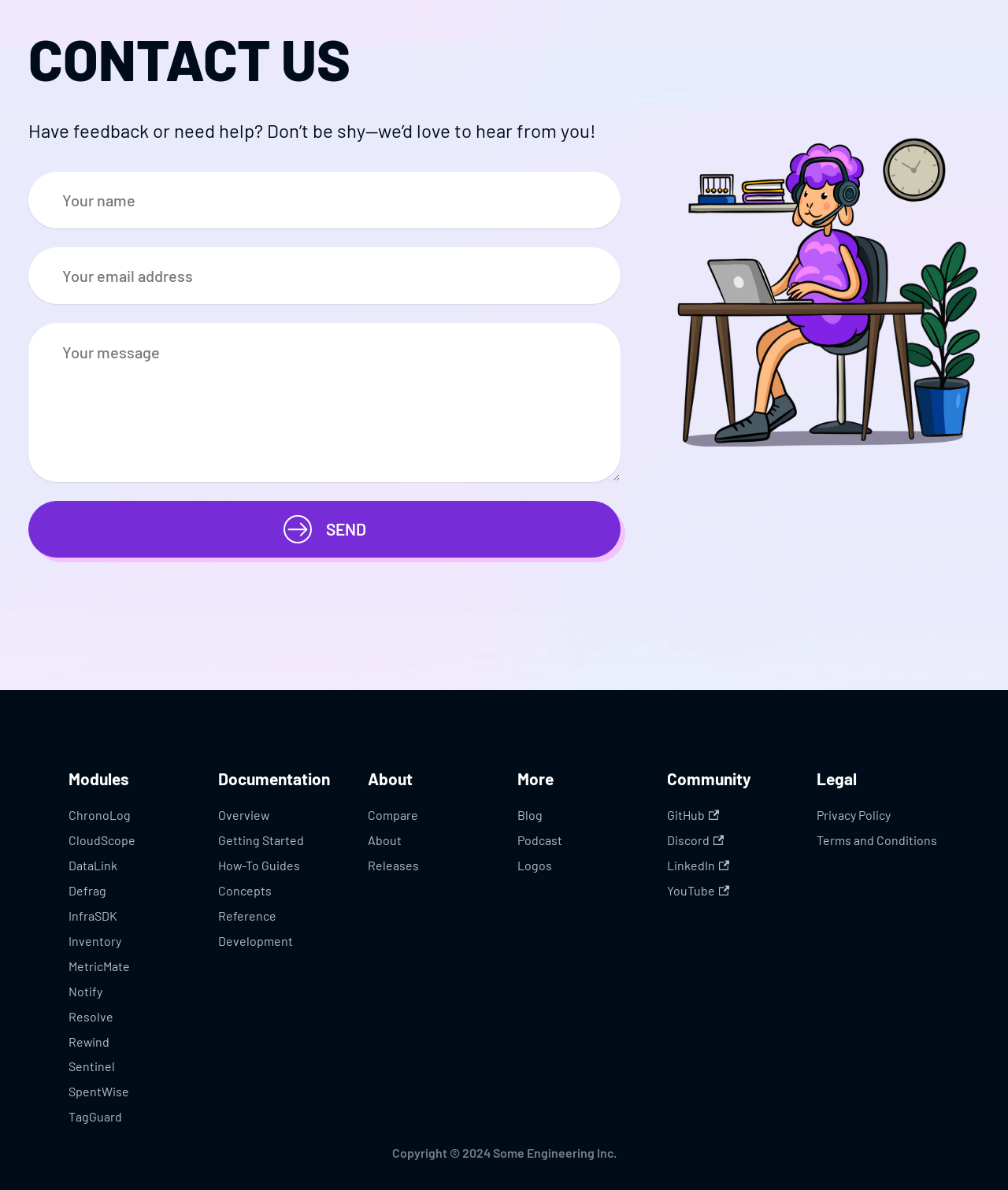Identify the bounding box coordinates of the region I need to click to complete this instruction: "Read the Privacy Policy".

[0.81, 0.679, 0.883, 0.691]